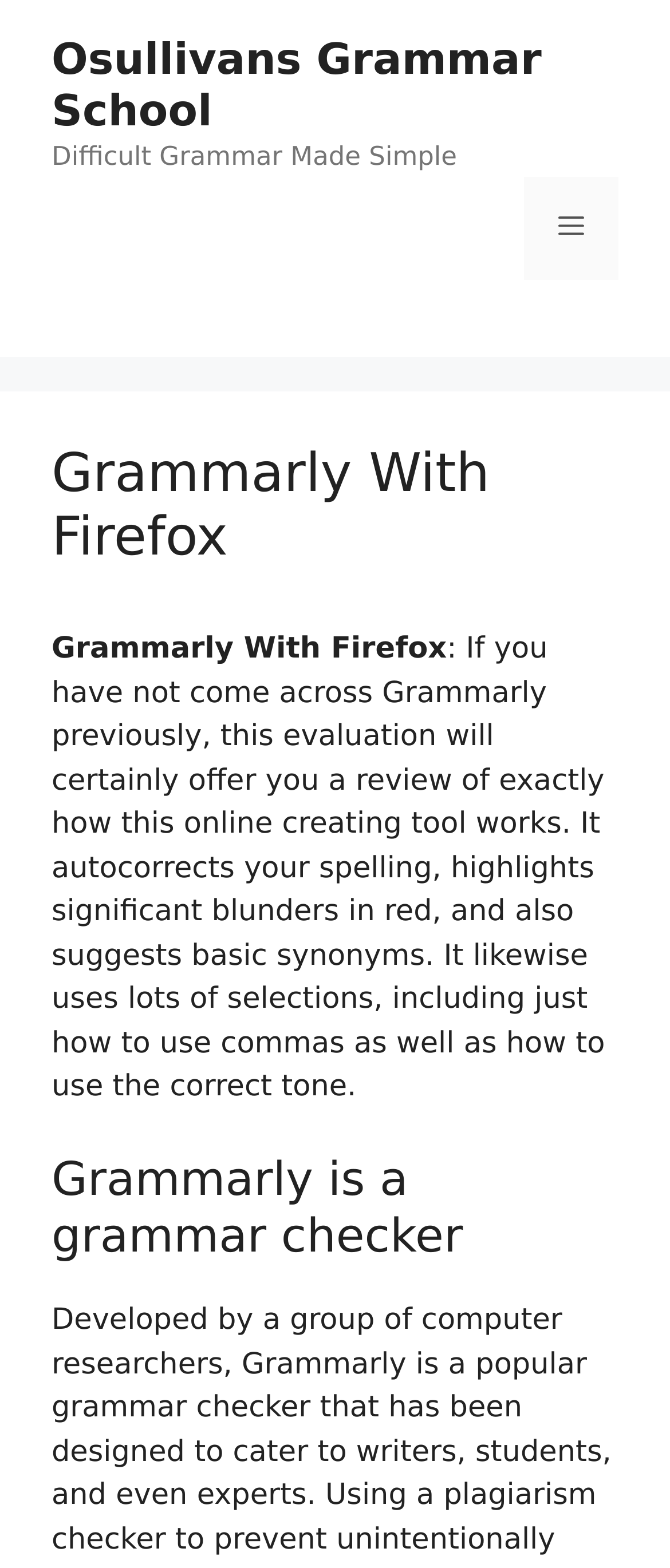What is the topic of the heading element?
Answer the question with a thorough and detailed explanation.

I found the answer by looking at the heading element with the text 'Grammarly is a grammar checker' which is a child of the HeaderAsNonLandmark element with the text 'Content'.